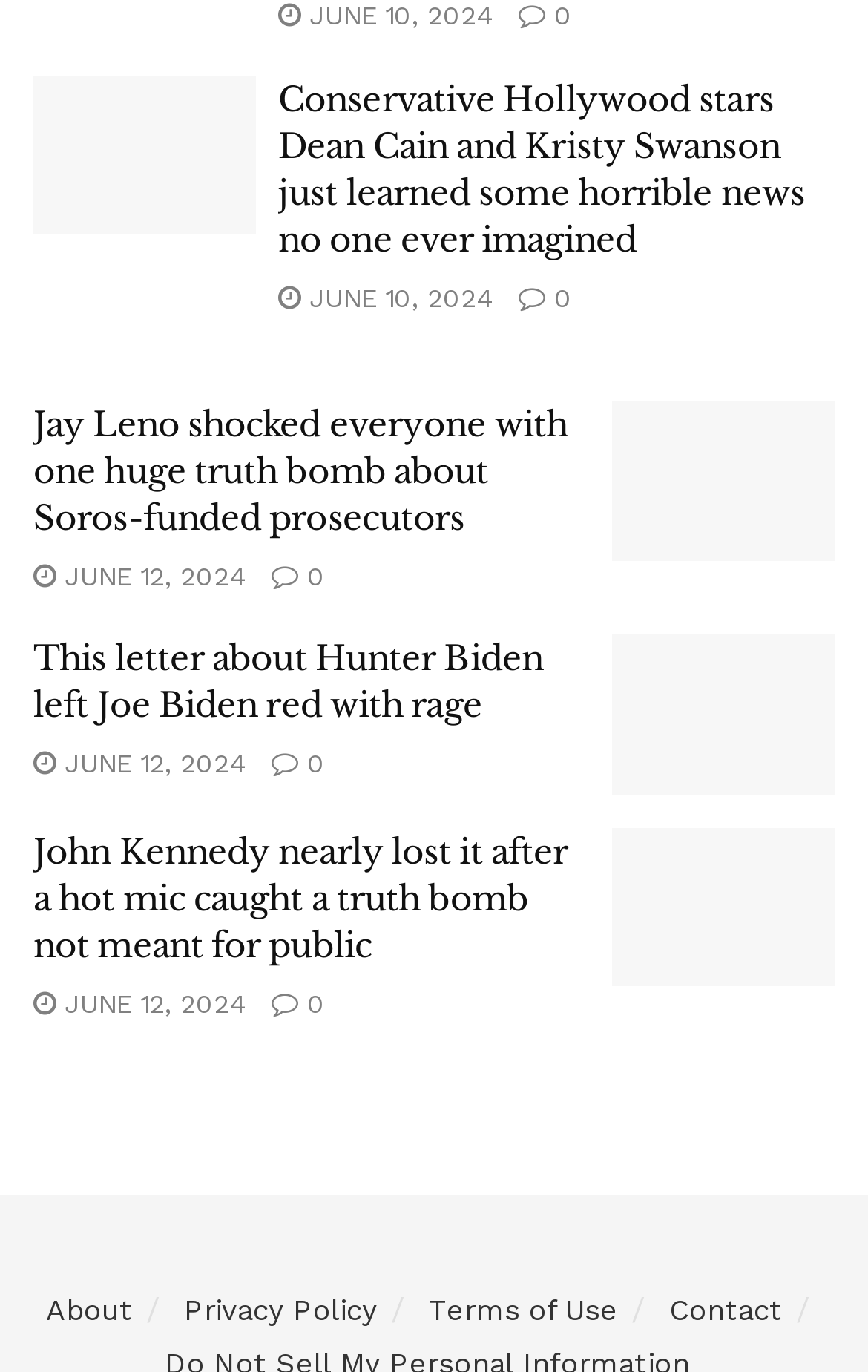How many articles are on this webpage?
Answer with a single word or phrase by referring to the visual content.

4